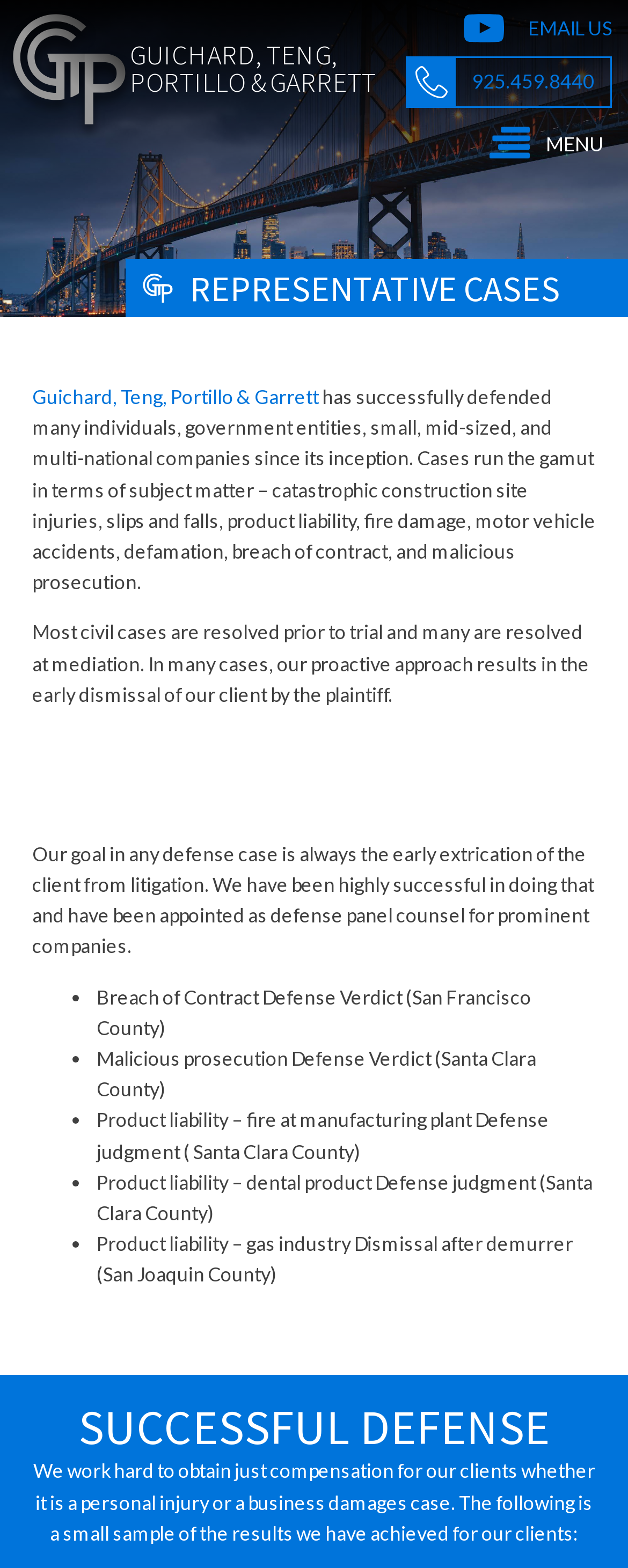What is the format of the list of successful defense cases?
Refer to the image and provide a one-word or short phrase answer.

Bullet points